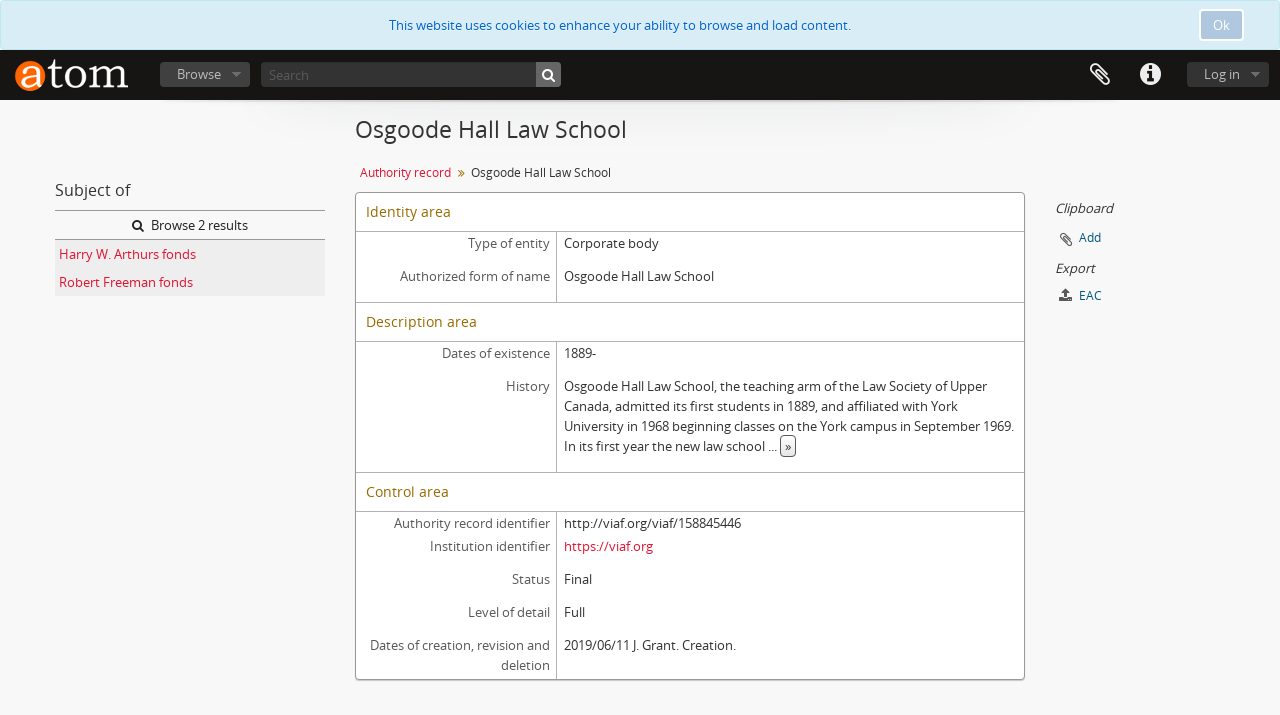Respond to the following question using a concise word or phrase: 
What is the name of the fonds?

Harry W. Arthurs fonds